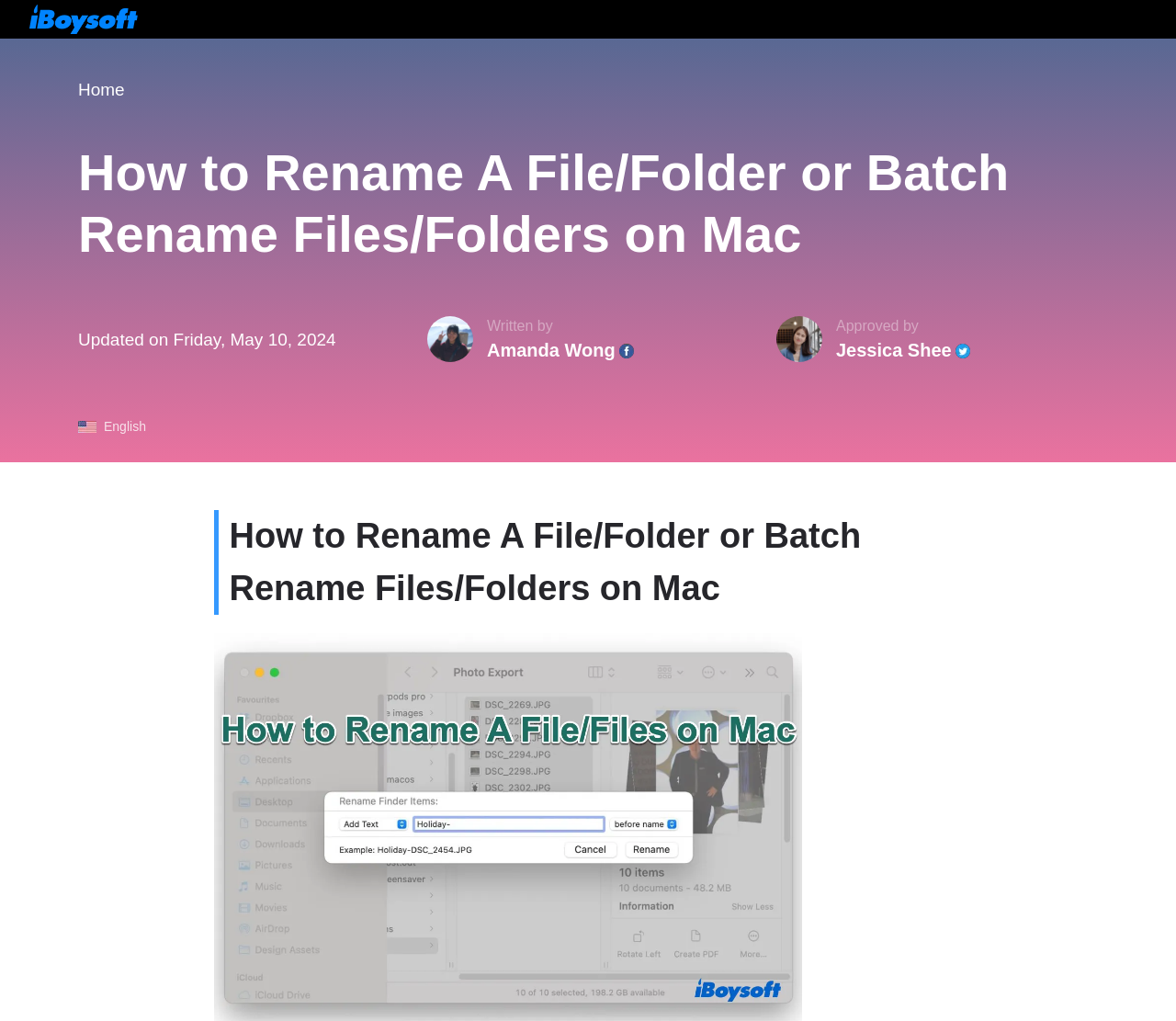Given the element description, predict the bounding box coordinates in the format (top-left x, top-left y, bottom-right x, bottom-right y), using floating point numbers between 0 and 1: Home

[0.066, 0.078, 0.106, 0.097]